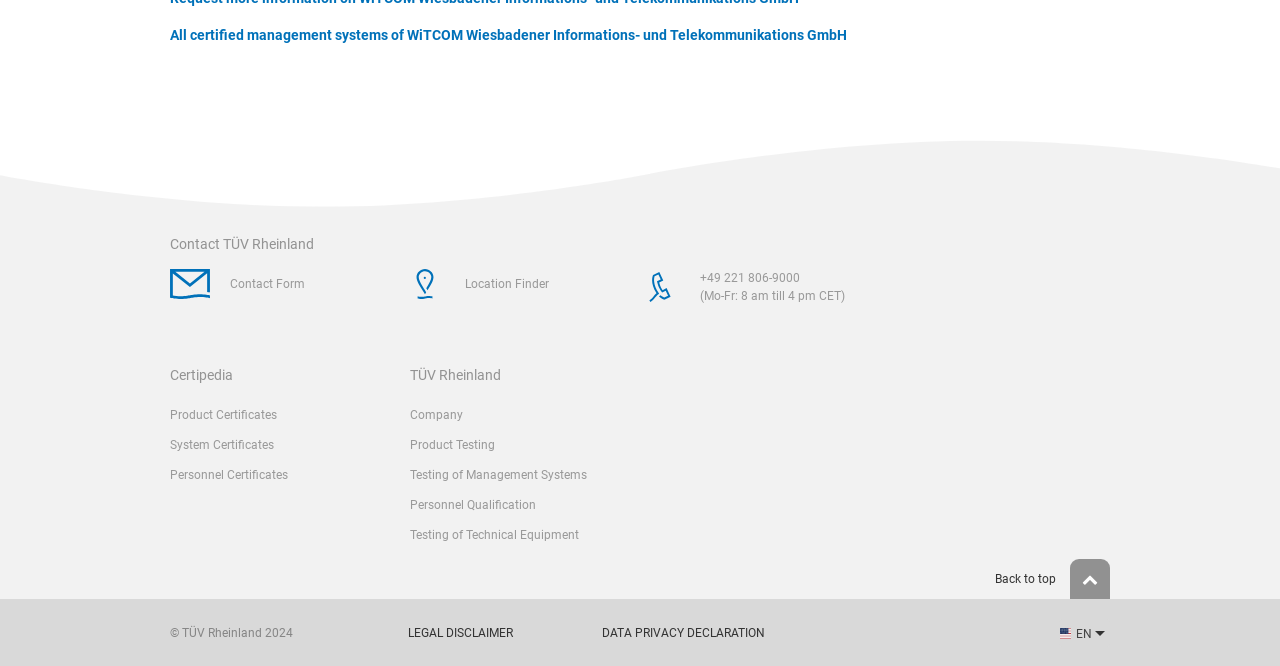Give a one-word or short phrase answer to this question: 
What is the copyright year of TÜV Rheinland?

2024